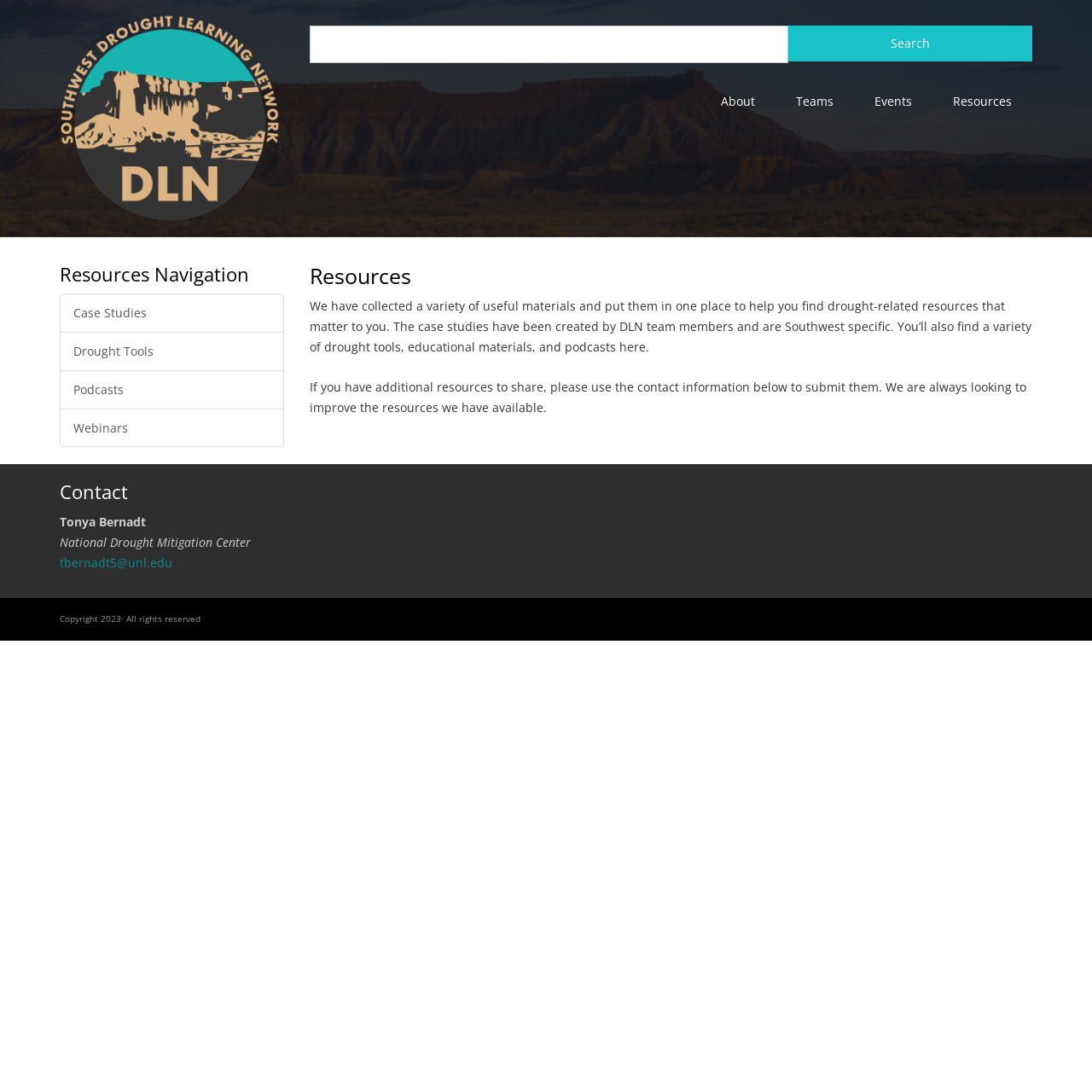How many navigation links are there?
Please use the image to deliver a detailed and complete answer.

I counted the number of links under the 'Resources Navigation' heading, which are 'Case Studies', 'Drought Tools', 'Podcasts', 'Webinars', and also the top navigation links 'Home', 'About', 'Teams', 'Events', and 'Resources'.